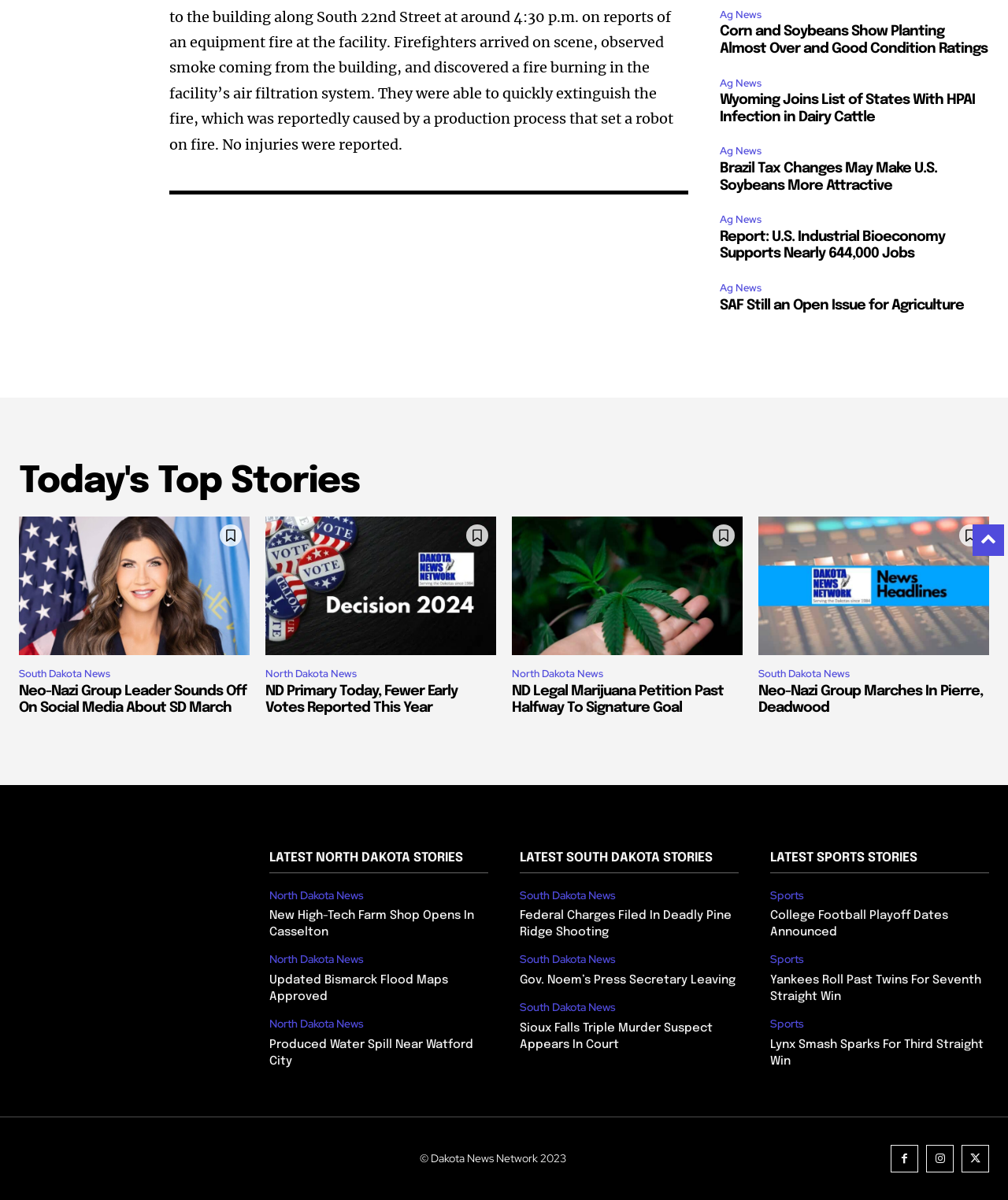Based on the element description, predict the bounding box coordinates (top-left x, top-left y, bottom-right x, bottom-right y) for the UI element in the screenshot: South Dakota News

[0.019, 0.555, 0.114, 0.569]